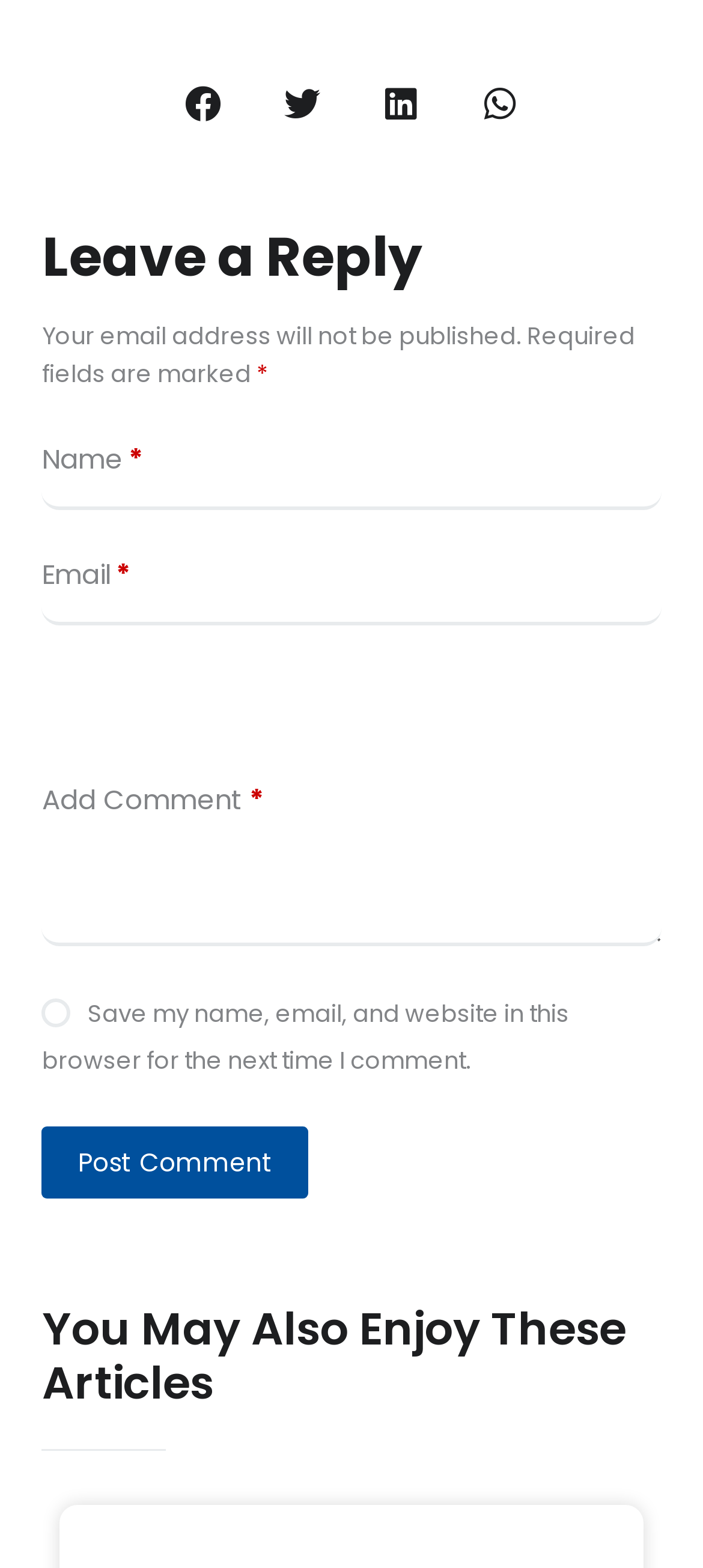Can you identify the bounding box coordinates of the clickable region needed to carry out this instruction: 'Share on facebook'? The coordinates should be four float numbers within the range of 0 to 1, stated as [left, top, right, bottom].

[0.231, 0.041, 0.346, 0.093]